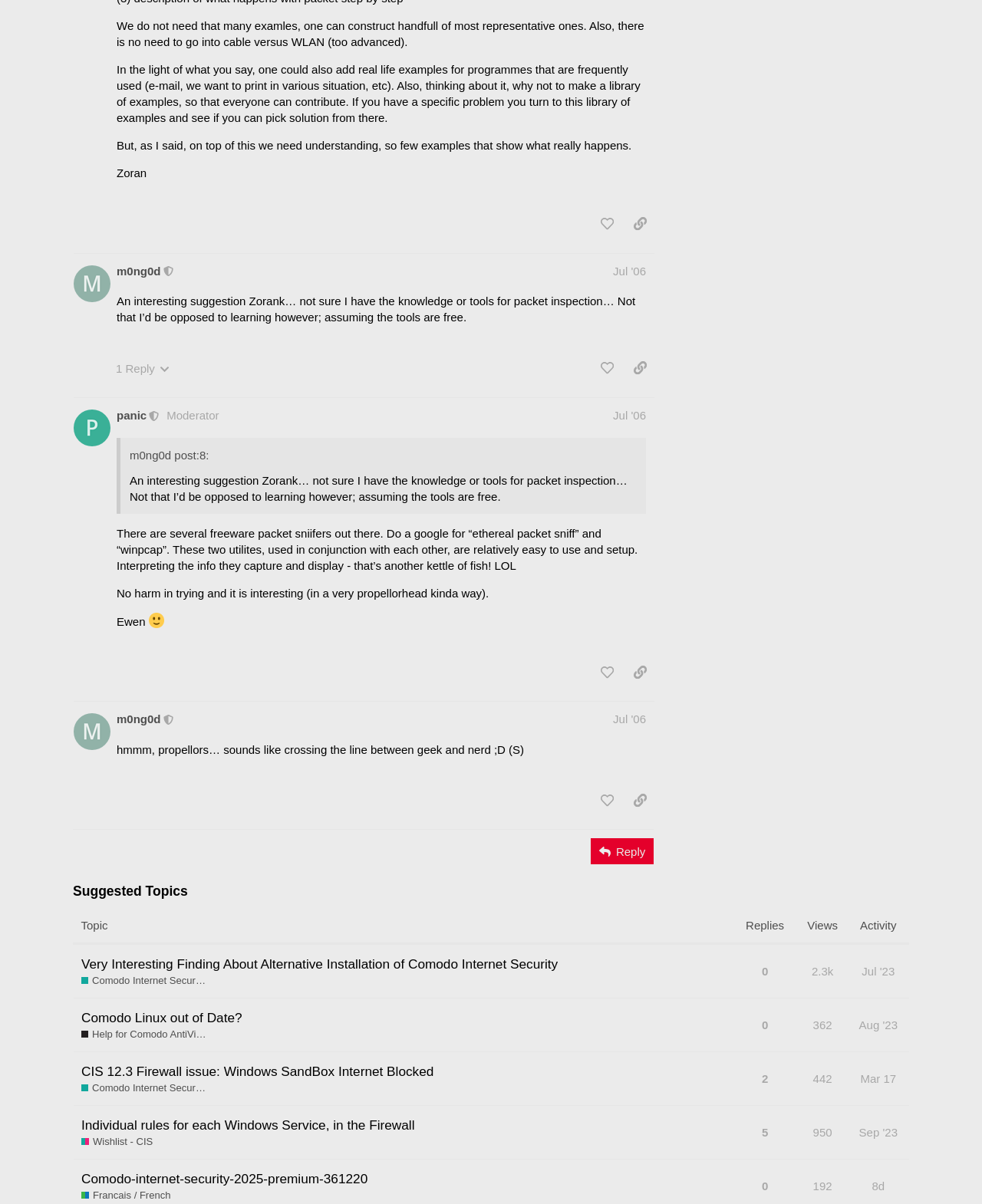Please provide a detailed answer to the question below based on the screenshot: 
What is the name of the moderator who posted on Jul 3, 2006?

I determined the answer by looking at the heading of the post, which indicates that the moderator m0ng0d posted on Jul 3, 2006.